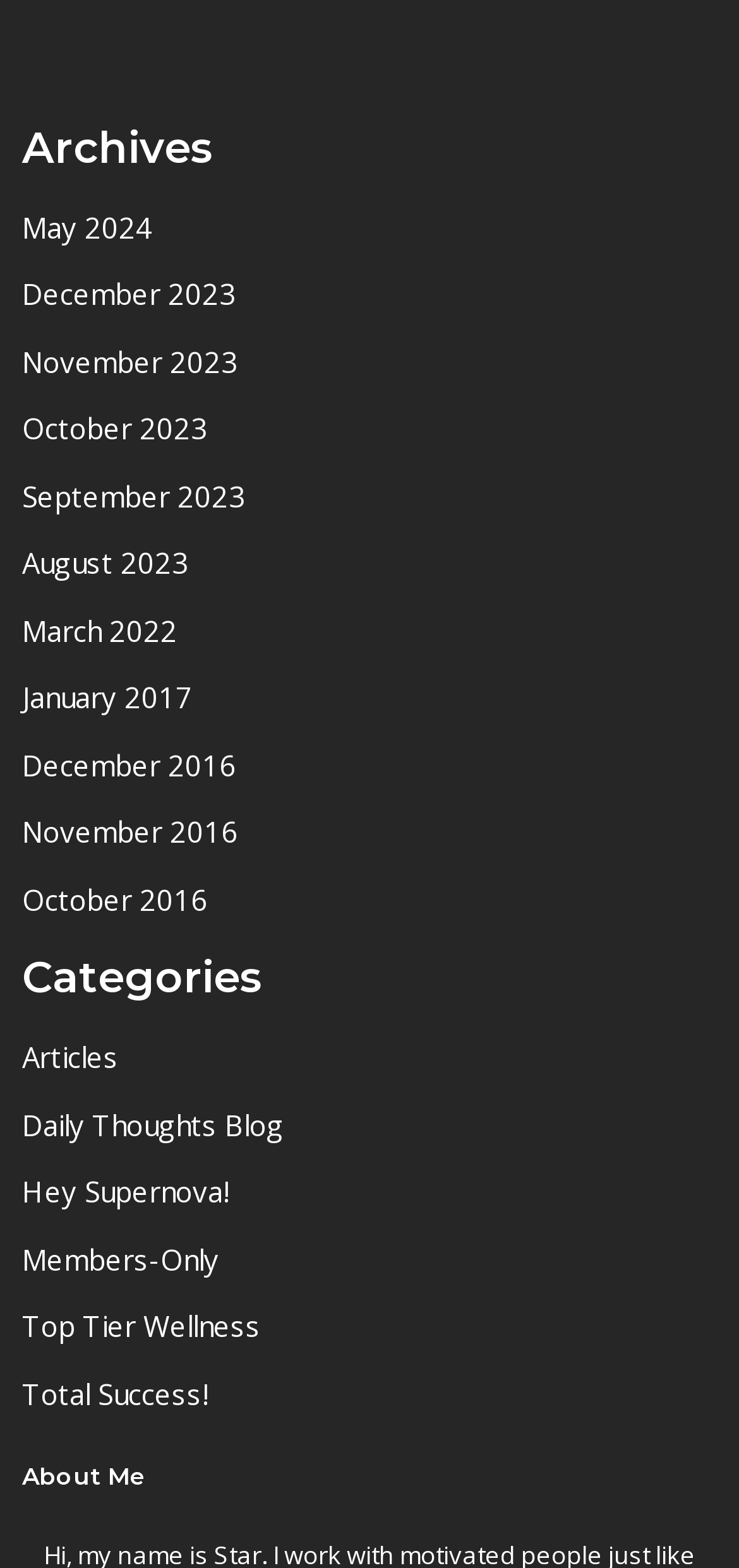Provide the bounding box coordinates of the HTML element described by the text: "Daily Thoughts Blog". The coordinates should be in the format [left, top, right, bottom] with values between 0 and 1.

[0.03, 0.705, 0.384, 0.729]